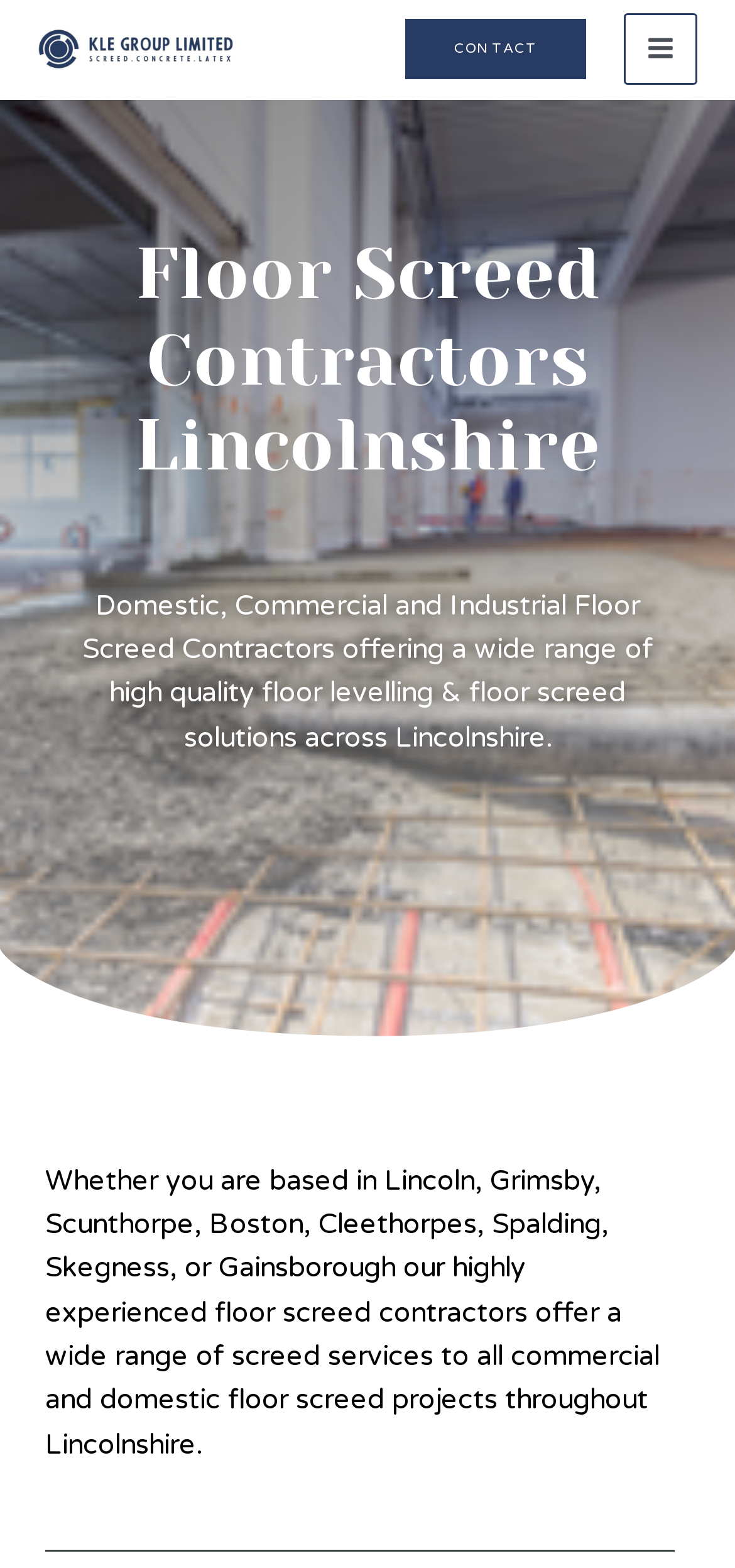What areas do they cover?
Using the image as a reference, answer the question with a short word or phrase.

Lincolnshire and nearby areas